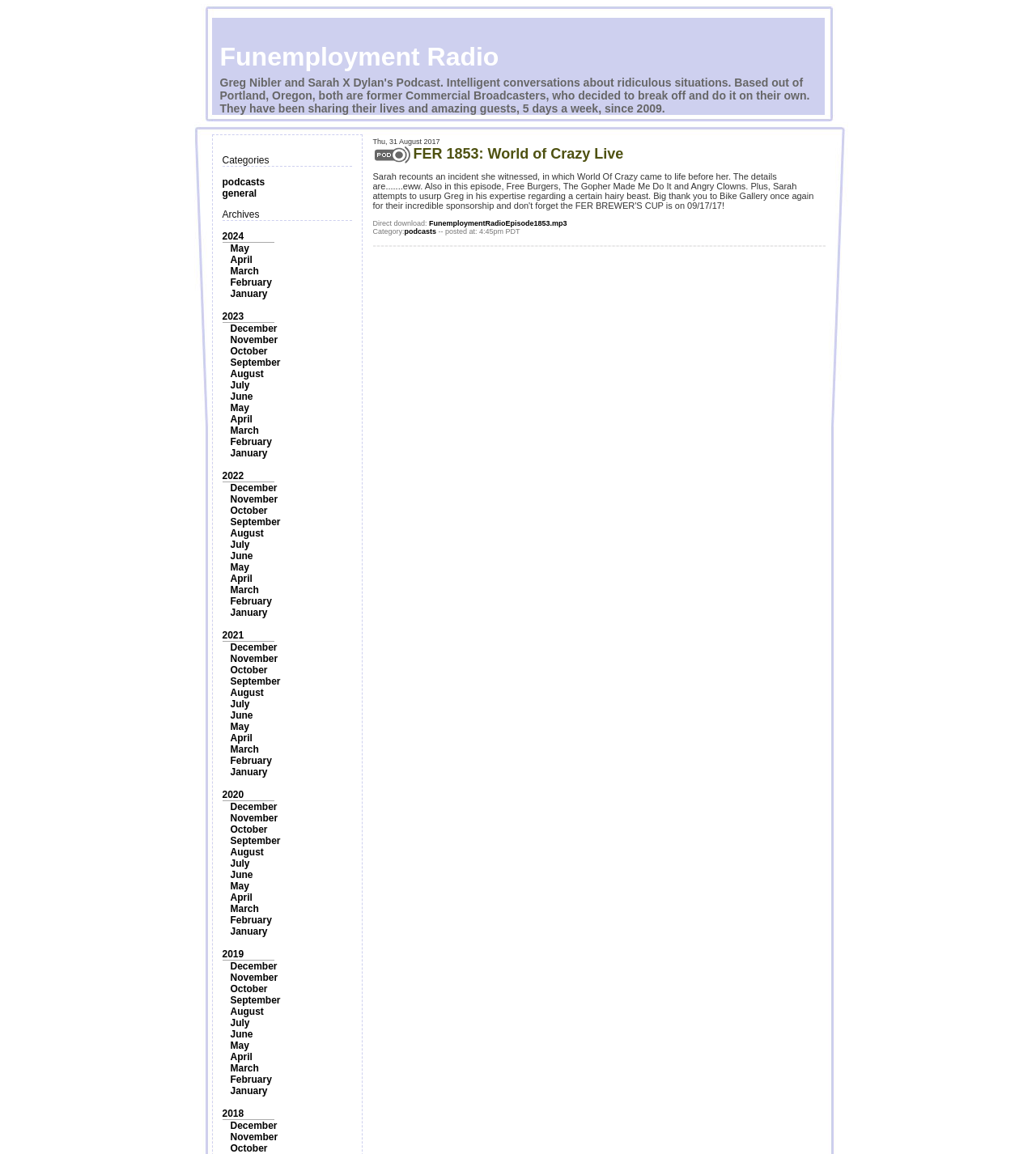Please determine the bounding box coordinates of the element to click in order to execute the following instruction: "View archives for 2024". The coordinates should be four float numbers between 0 and 1, specified as [left, top, right, bottom].

[0.214, 0.2, 0.235, 0.21]